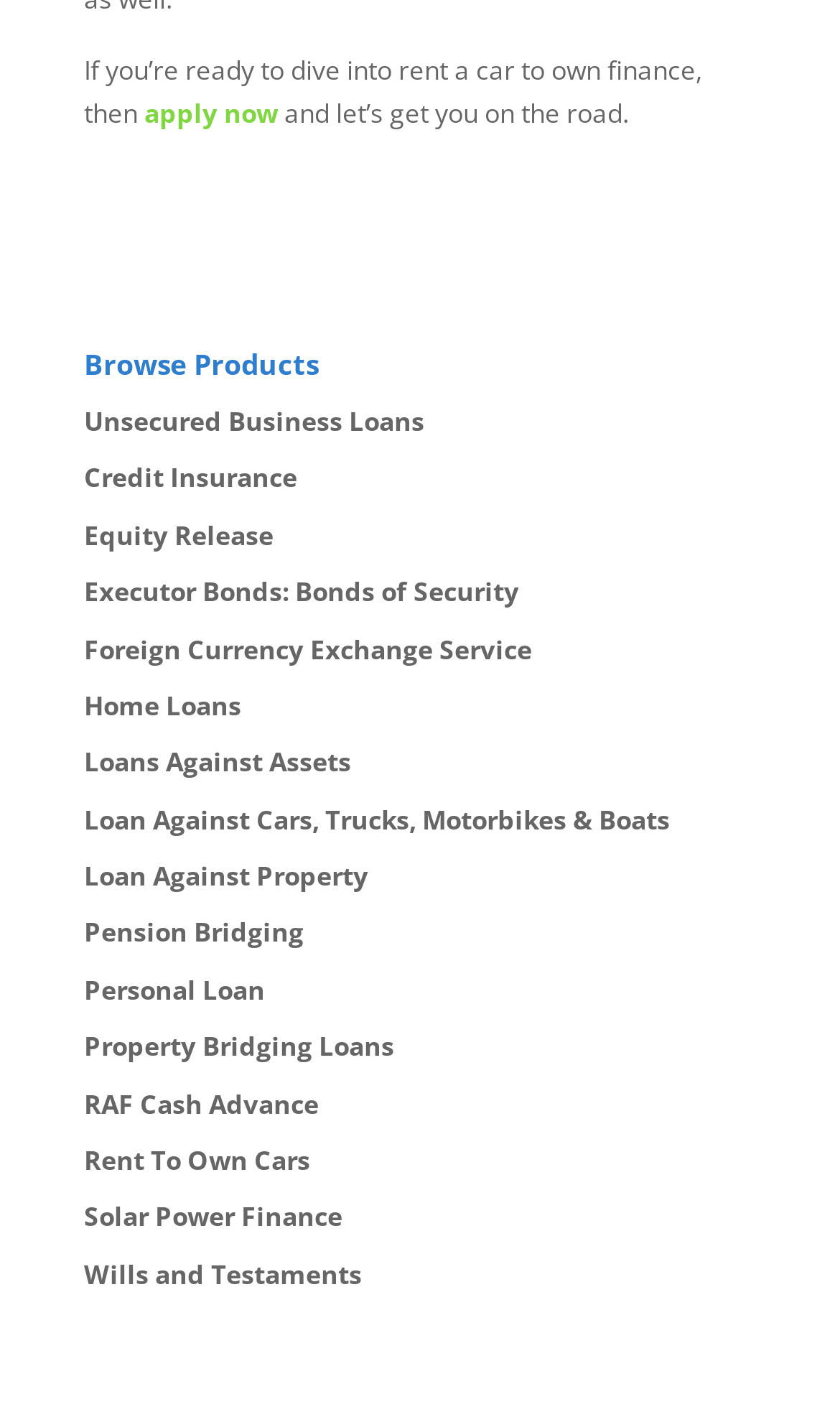Identify the coordinates of the bounding box for the element that must be clicked to accomplish the instruction: "learn about rent to own cars".

[0.1, 0.803, 0.369, 0.829]